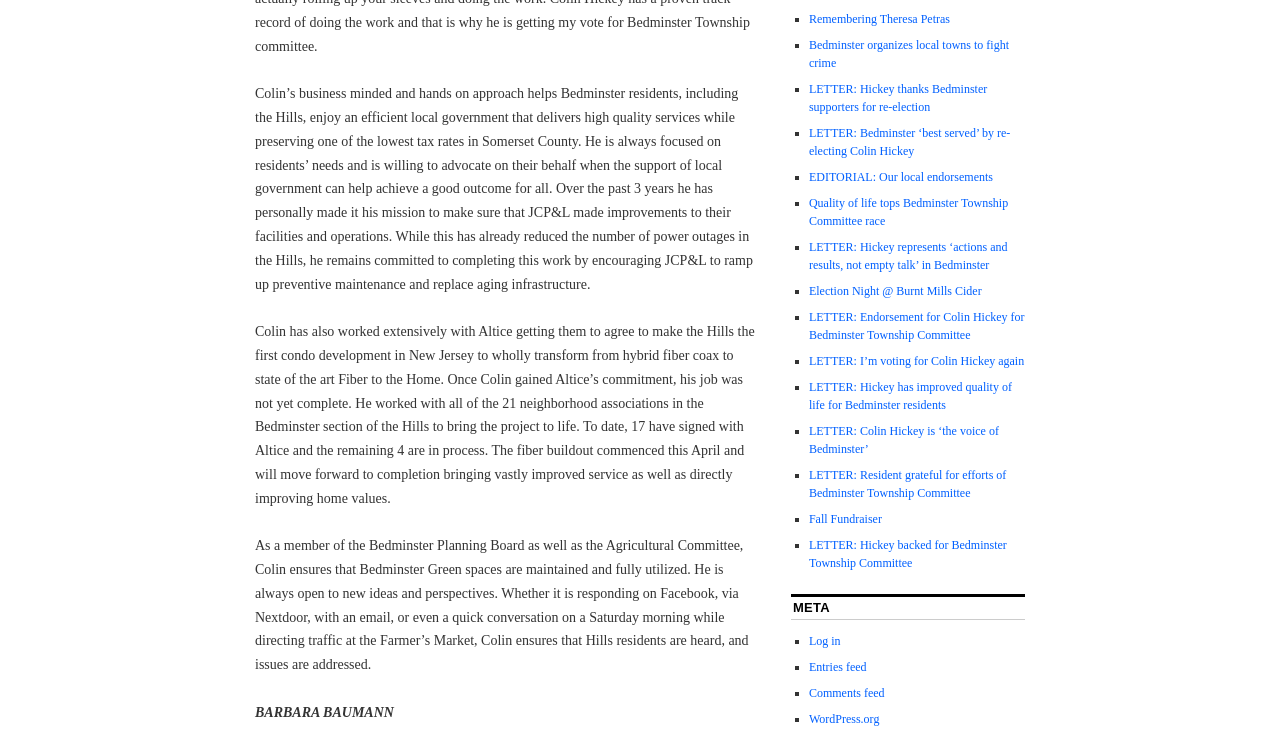Given the description "EDITORIAL: Our local endorsements", determine the bounding box of the corresponding UI element.

[0.632, 0.23, 0.776, 0.249]